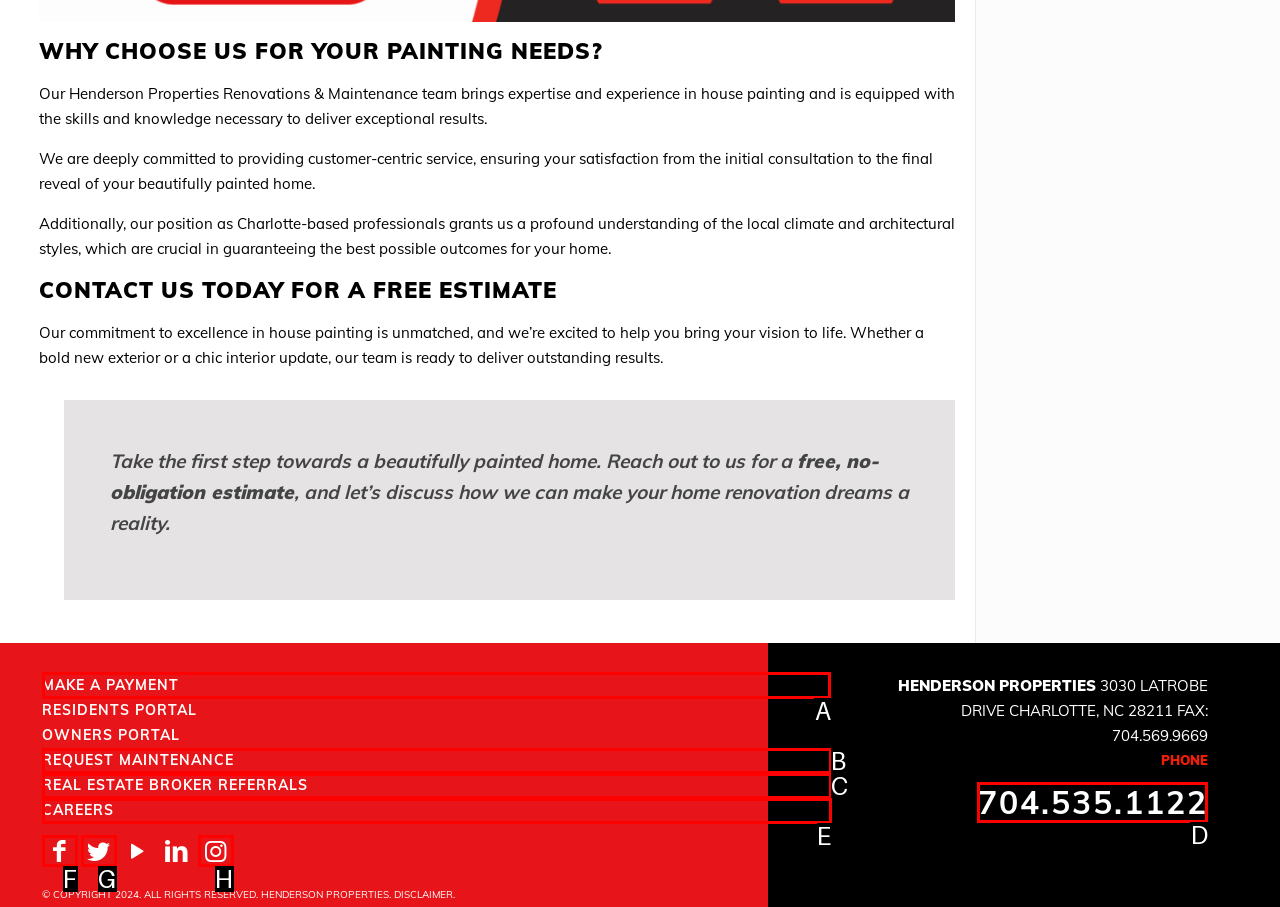Determine which element should be clicked for this task: Click on the Donate button
Answer with the letter of the selected option.

None